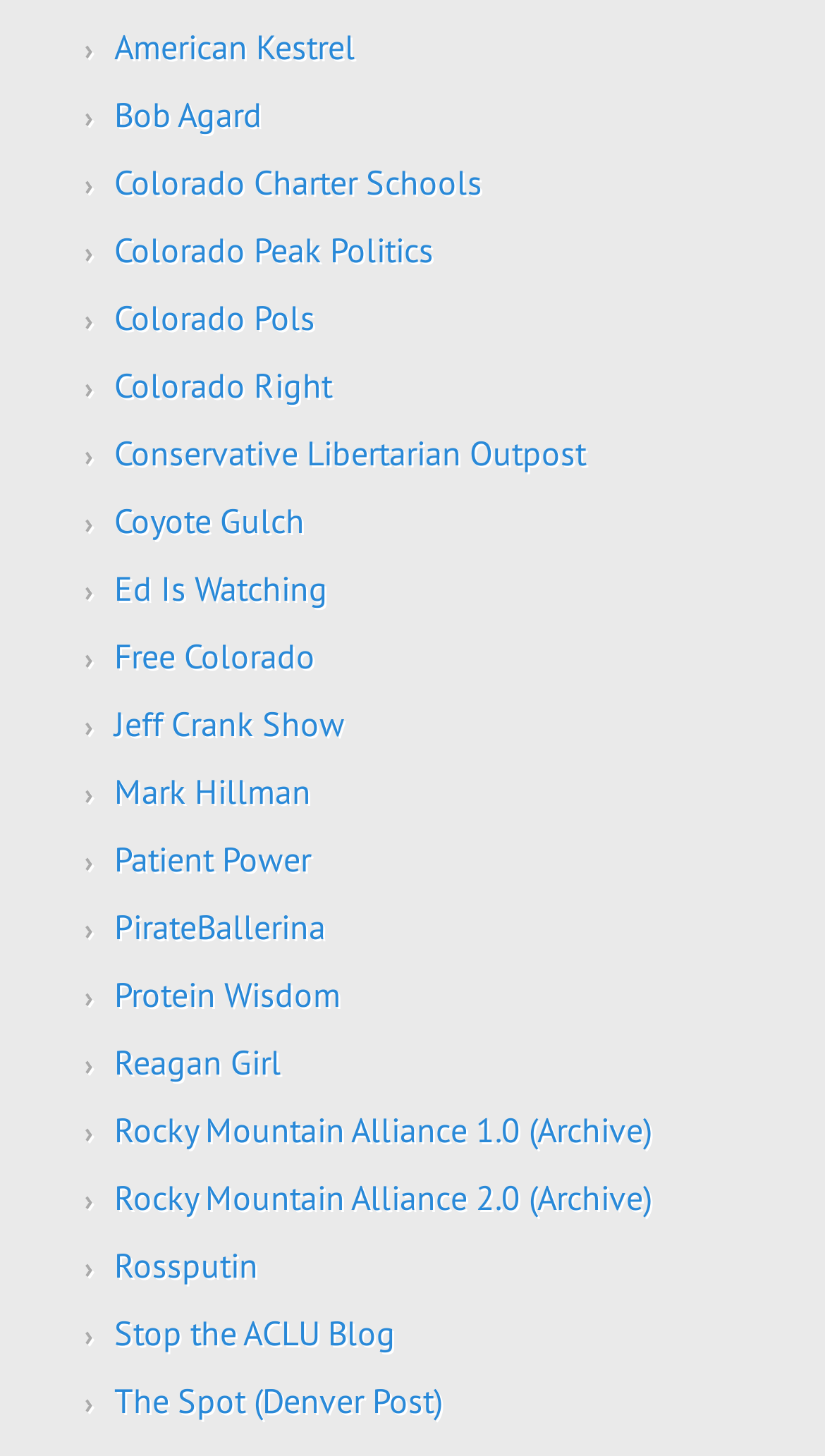From the webpage screenshot, predict the bounding box of the UI element that matches this description: "Rocky Mountain Alliance 1.0 (Archive)".

[0.138, 0.762, 0.79, 0.791]